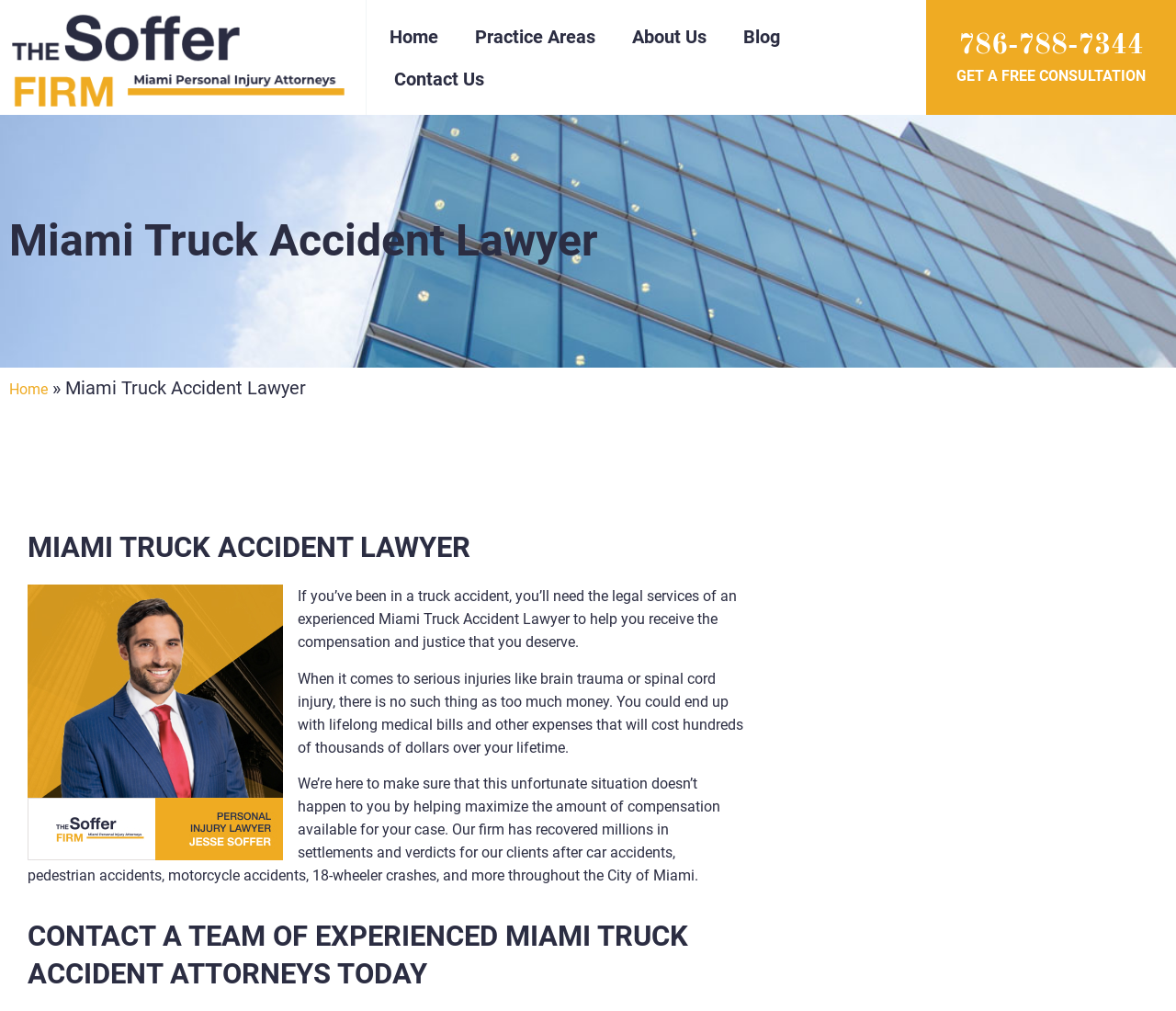Provide a one-word or one-phrase answer to the question:
What is the benefit of hiring the firm's lawyers?

Maximize compensation